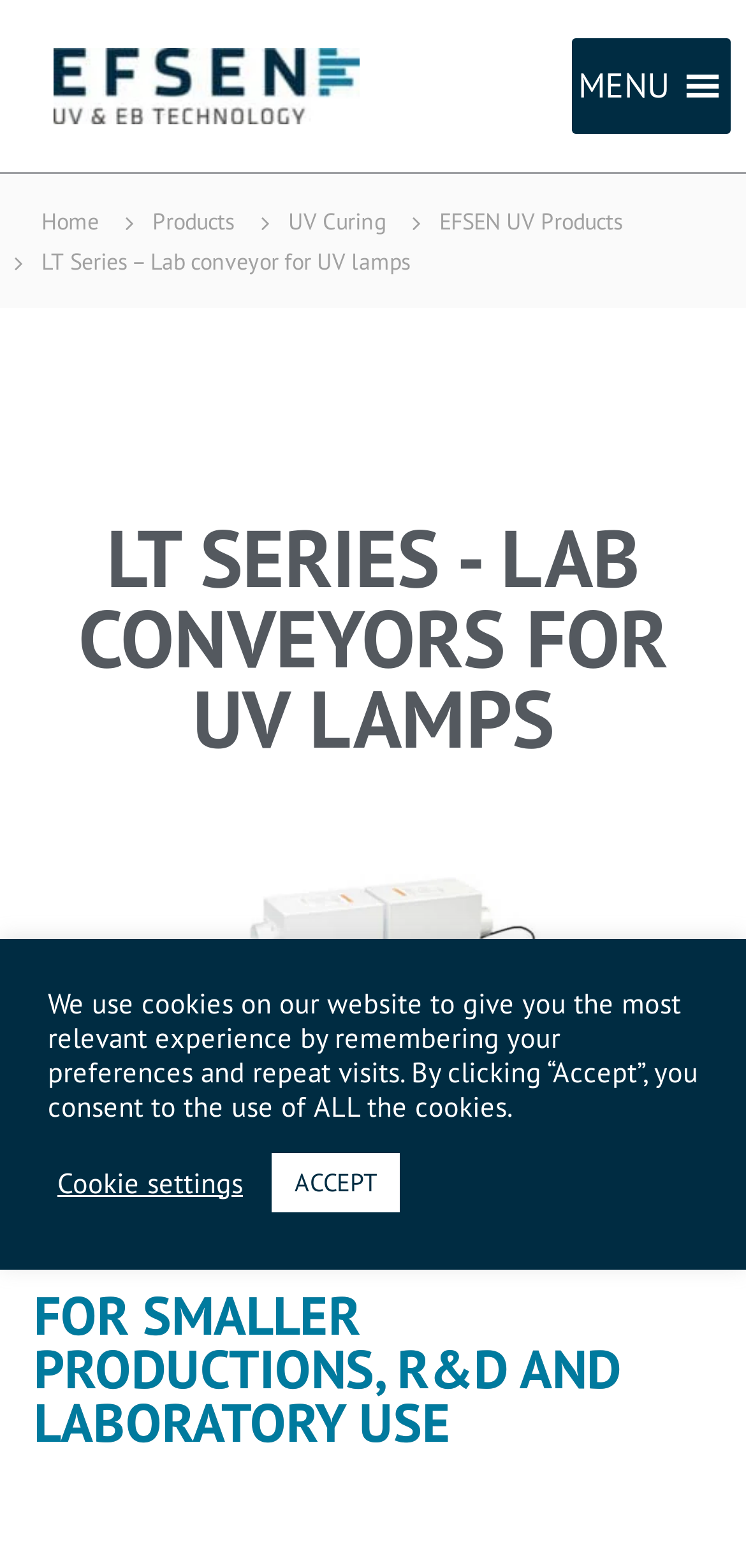Show the bounding box coordinates for the HTML element described as: "MENUMENU".

[0.775, 0.024, 0.972, 0.085]